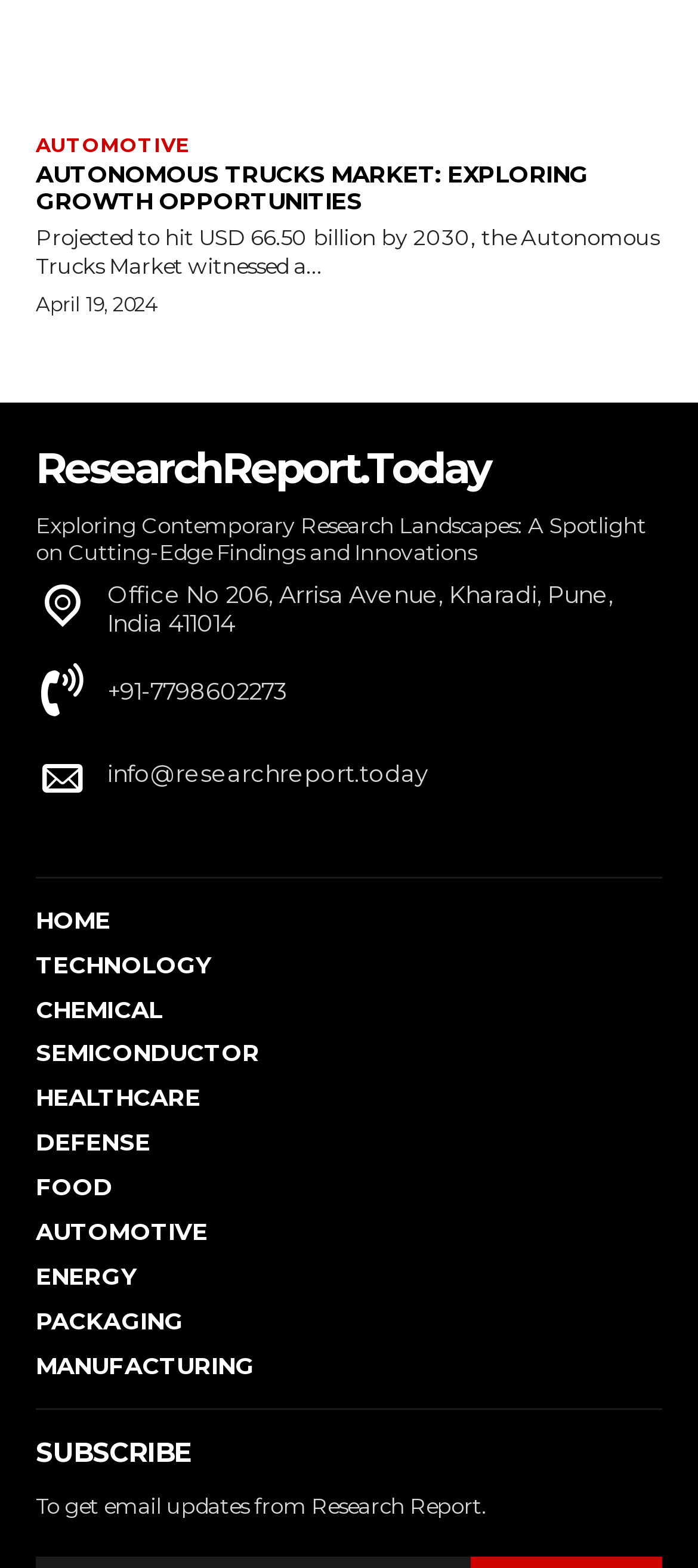Kindly determine the bounding box coordinates of the area that needs to be clicked to fulfill this instruction: "Click on AUTOMOTIVE".

[0.051, 0.085, 0.269, 0.1]